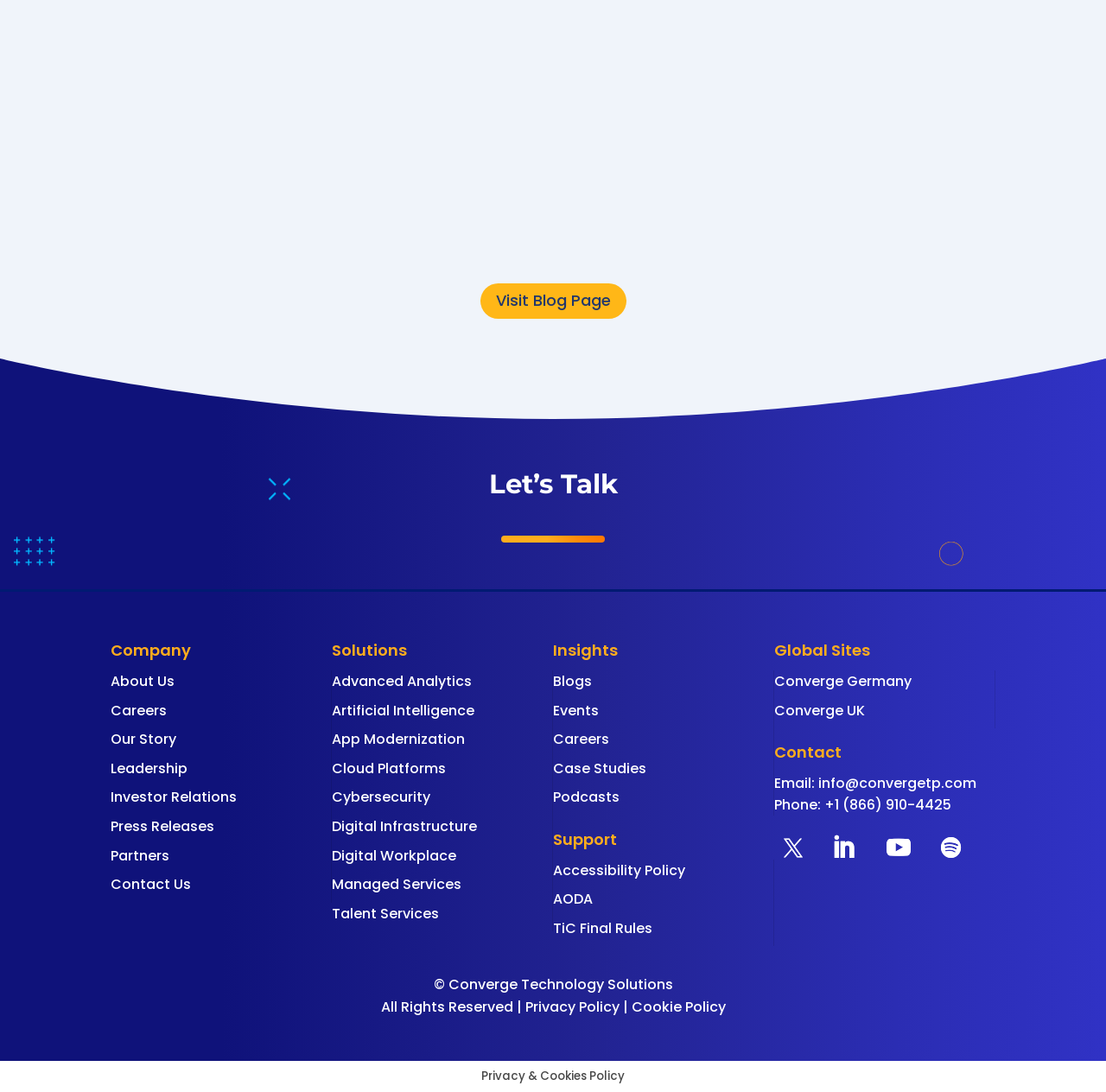Please identify the bounding box coordinates of the clickable area that will allow you to execute the instruction: "Learn about advanced analytics solutions".

[0.3, 0.615, 0.427, 0.633]